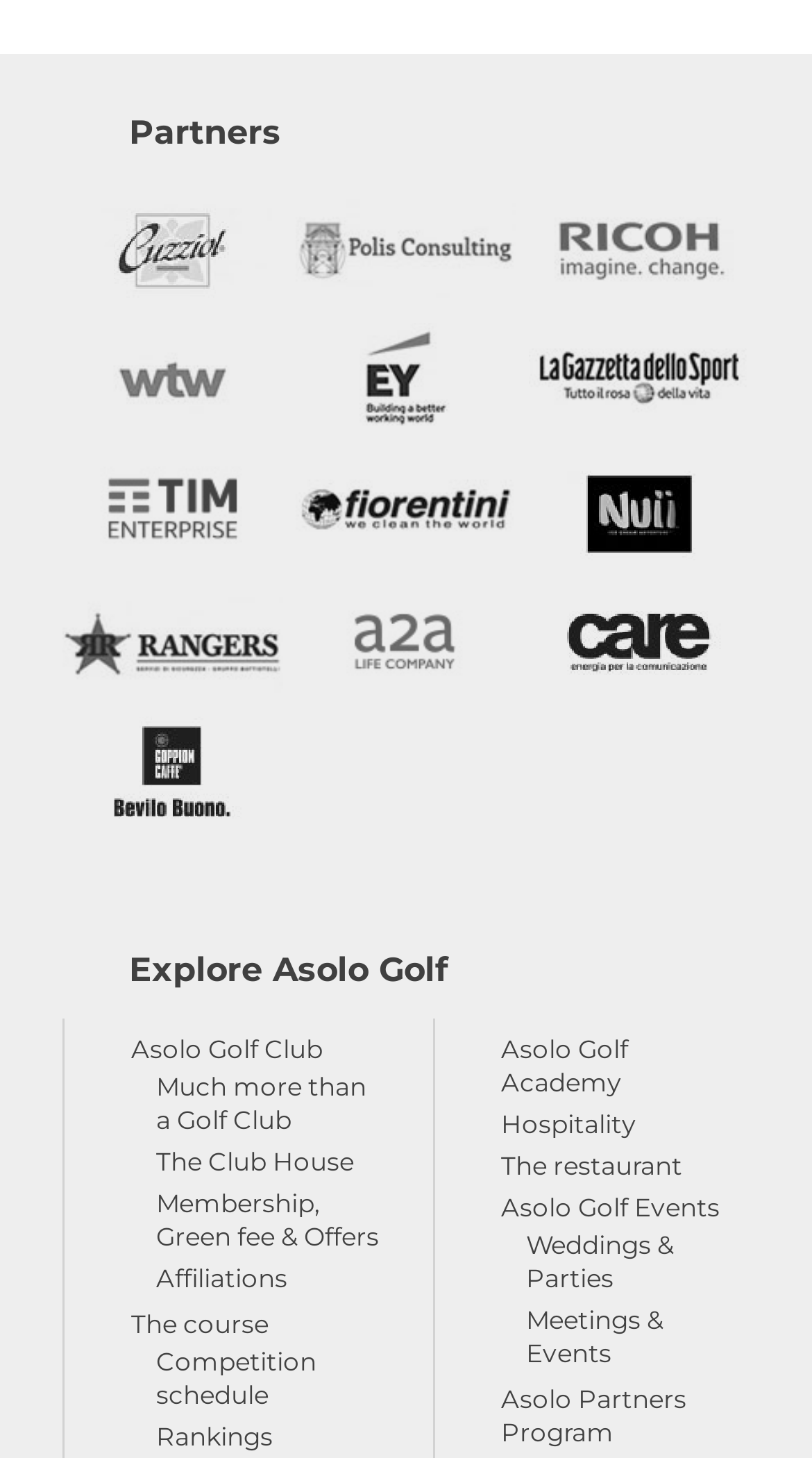Given the description "Competition schedule", provide the bounding box coordinates of the corresponding UI element.

[0.192, 0.922, 0.39, 0.966]